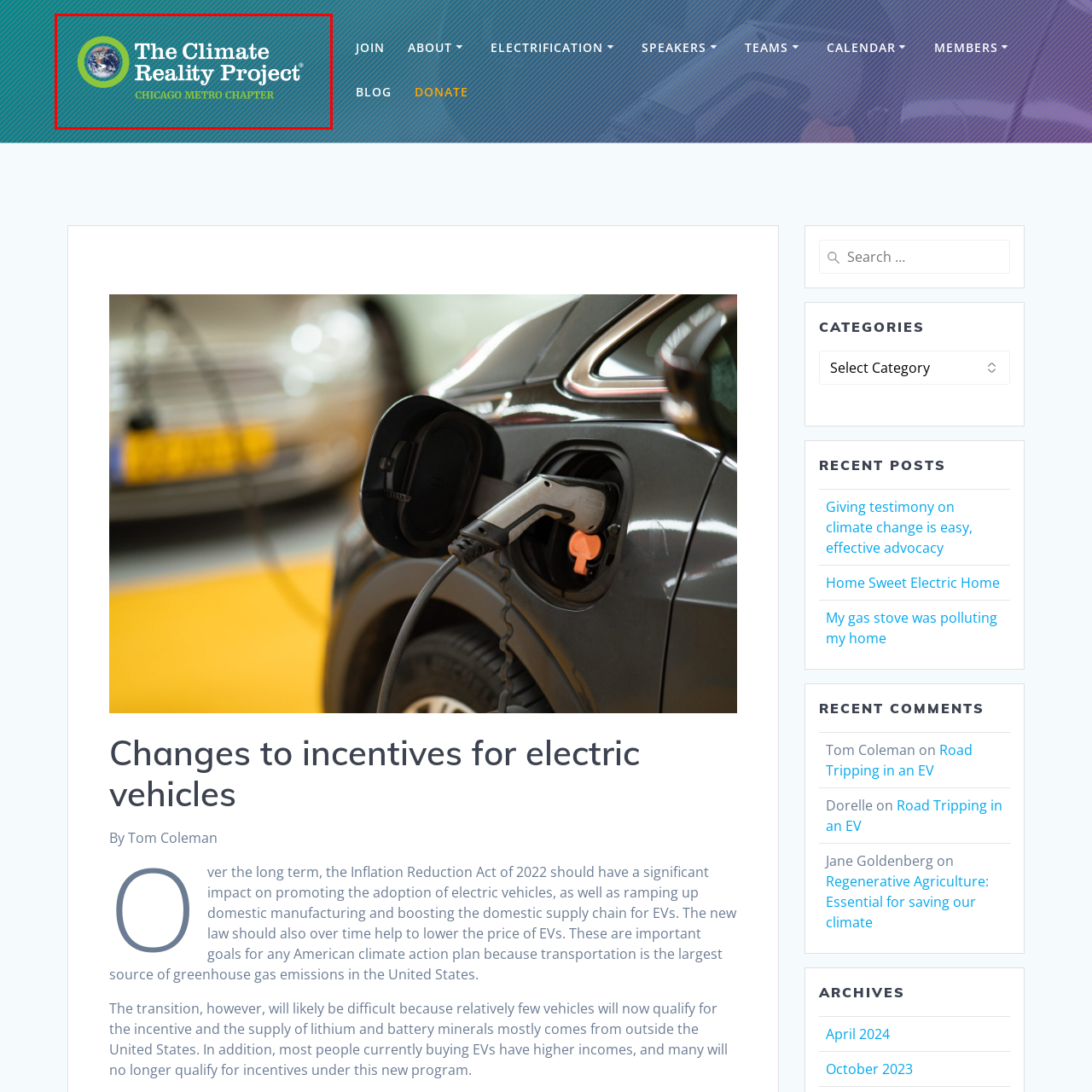Pay attention to the section outlined in red, What is the background color of the chapter's name? 
Reply with a single word or phrase.

Teal